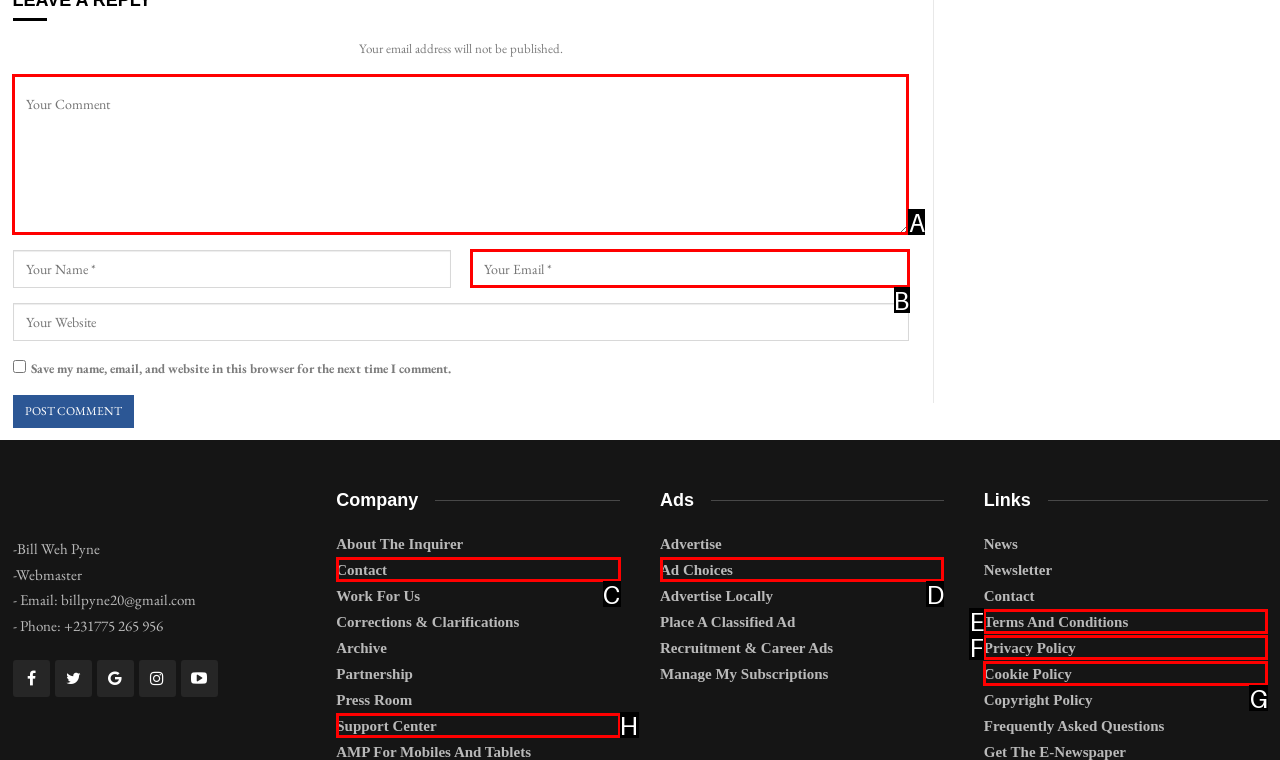Identify the letter of the UI element you should interact with to perform the task: Enter your comment
Reply with the appropriate letter of the option.

A